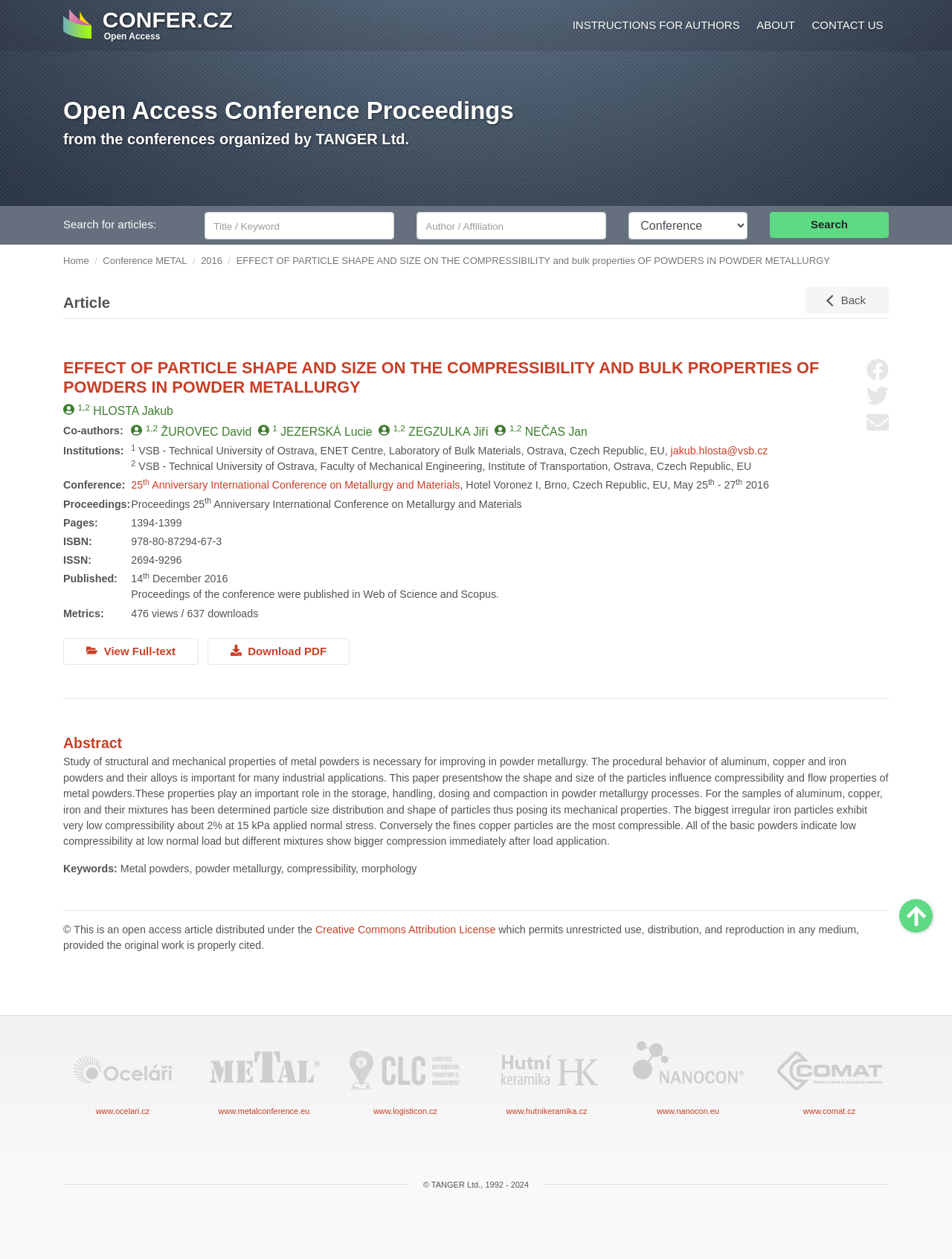What is the email address of the author?
Using the information presented in the image, please offer a detailed response to the question.

I found the answer by looking at the text under the 'Institutions:' heading, which lists the author's email address as jakub.hlosta@vsb.cz.